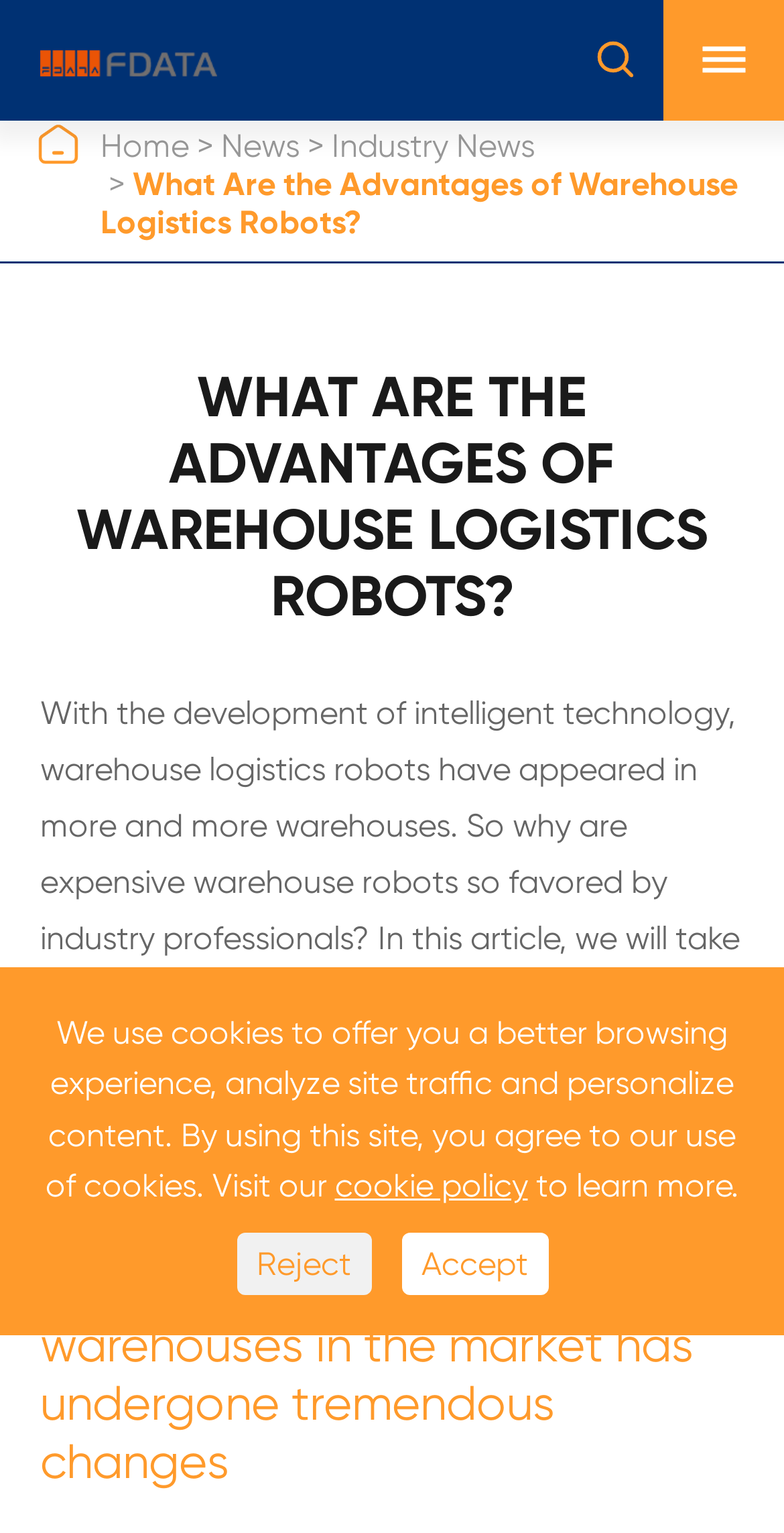Please answer the following question using a single word or phrase: What is the topic of the article?

Warehouse logistics robots